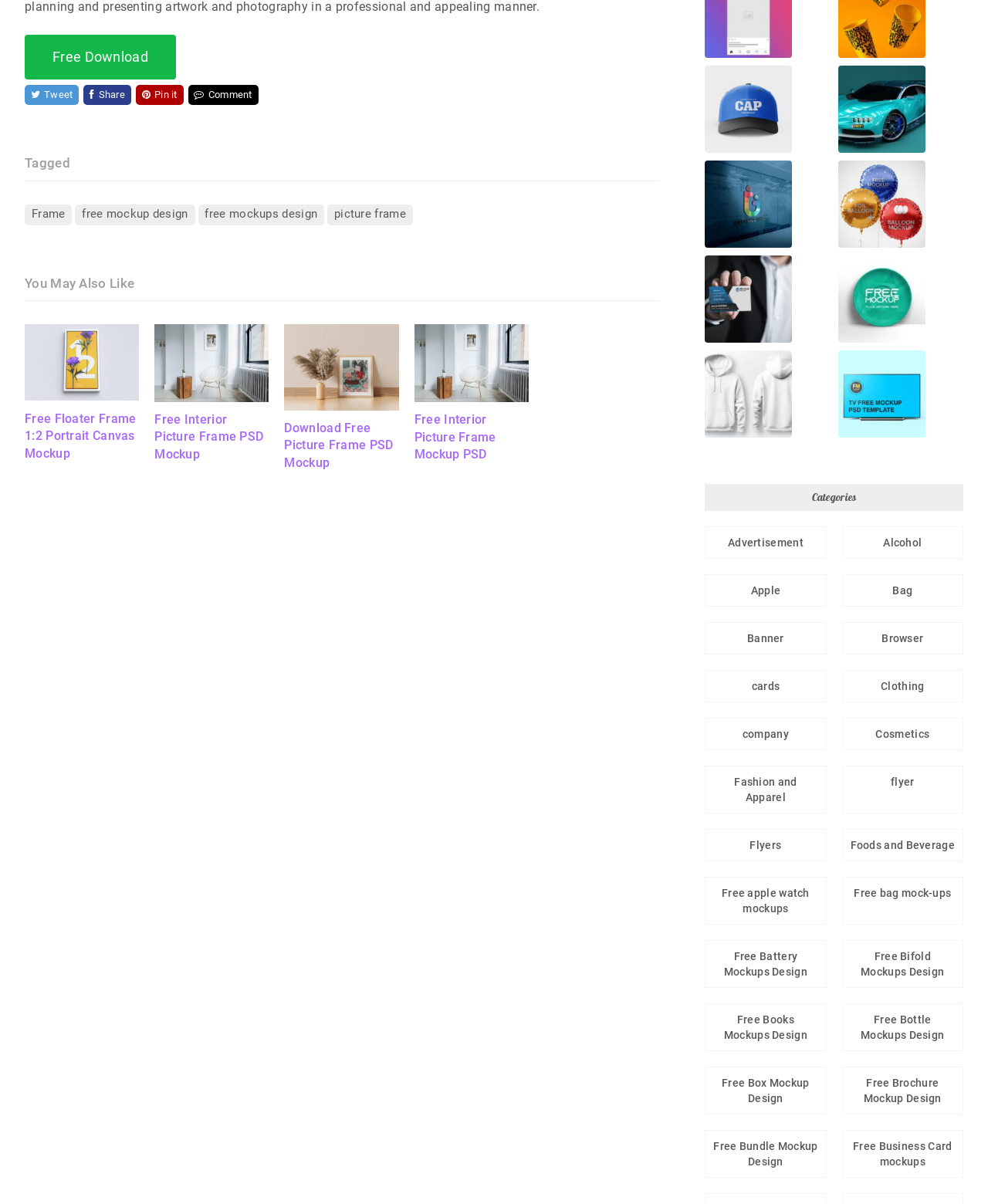Extract the bounding box of the UI element described as: "Cosmetics".

[0.886, 0.605, 0.941, 0.615]